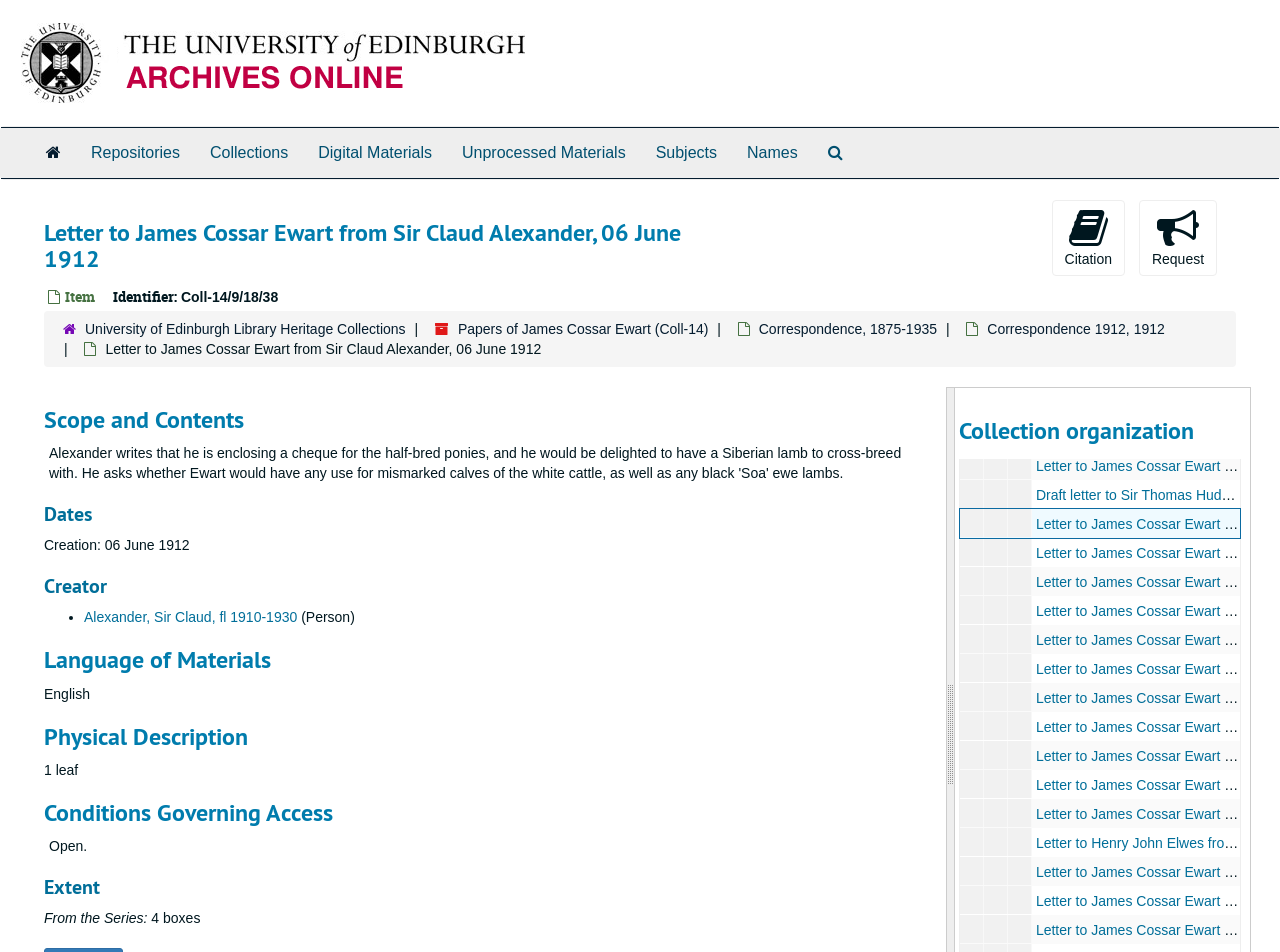Determine the bounding box coordinates of the region that needs to be clicked to achieve the task: "Request the item".

[0.89, 0.21, 0.951, 0.29]